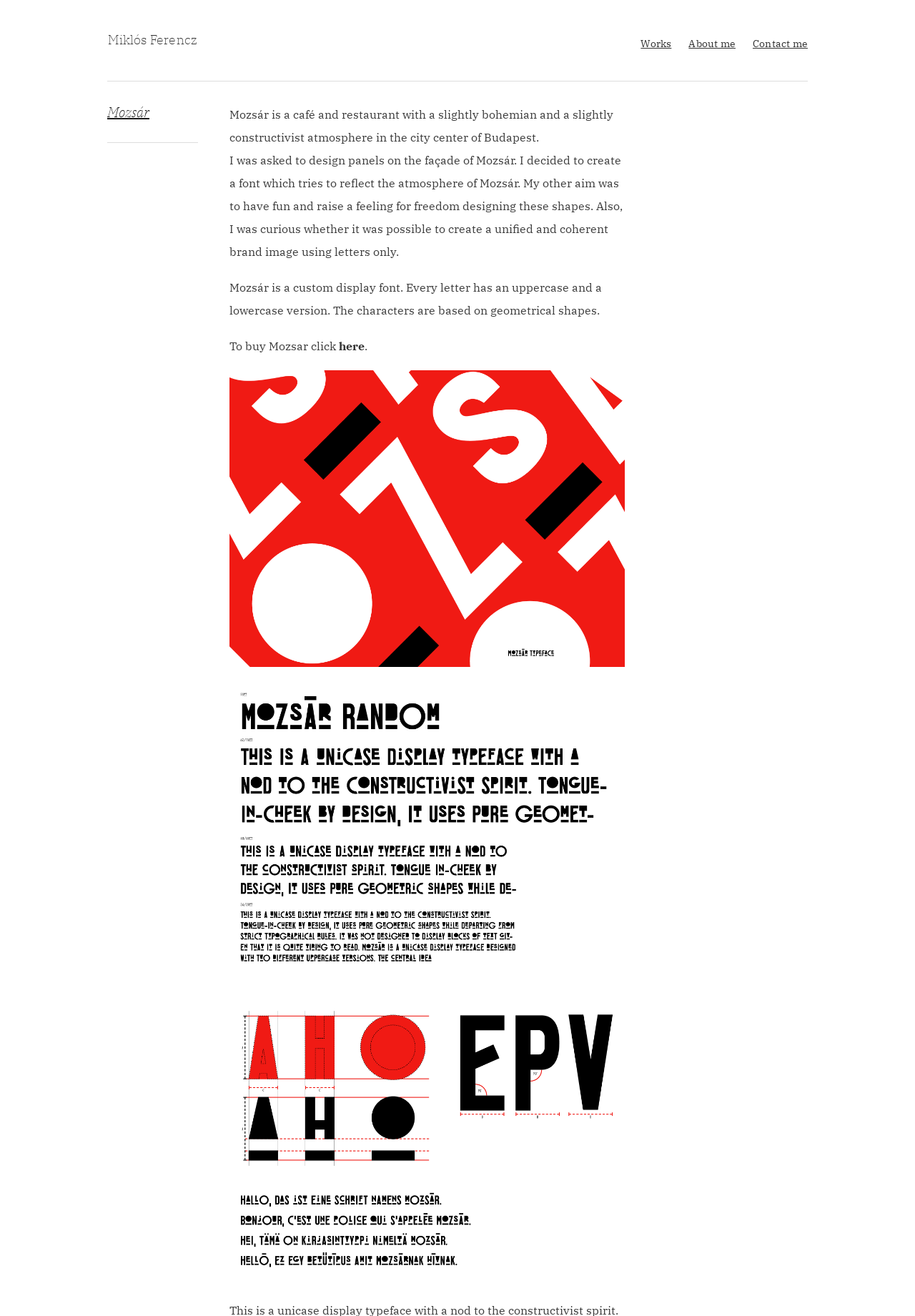How many images of Mozsár are displayed?
Answer the question in as much detail as possible.

I counted the number of image elements with the name 'mozsars_' followed by a number, and found three of them: 'mozsars_1', 'mozsars_2', and 'mozsars_3'.